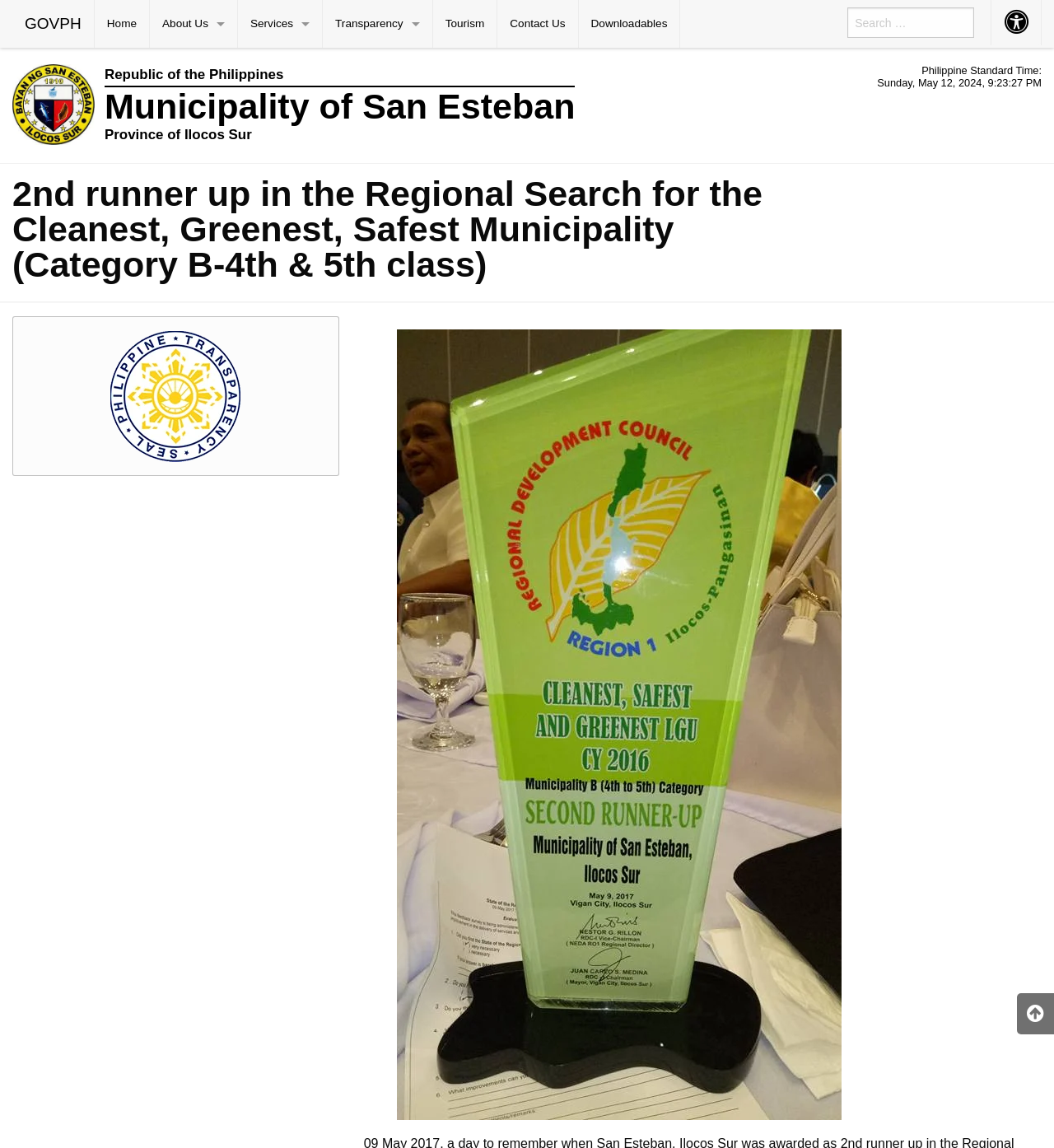What is the name of the province where the municipality is located?
Answer with a single word or phrase, using the screenshot for reference.

Ilocos Sur